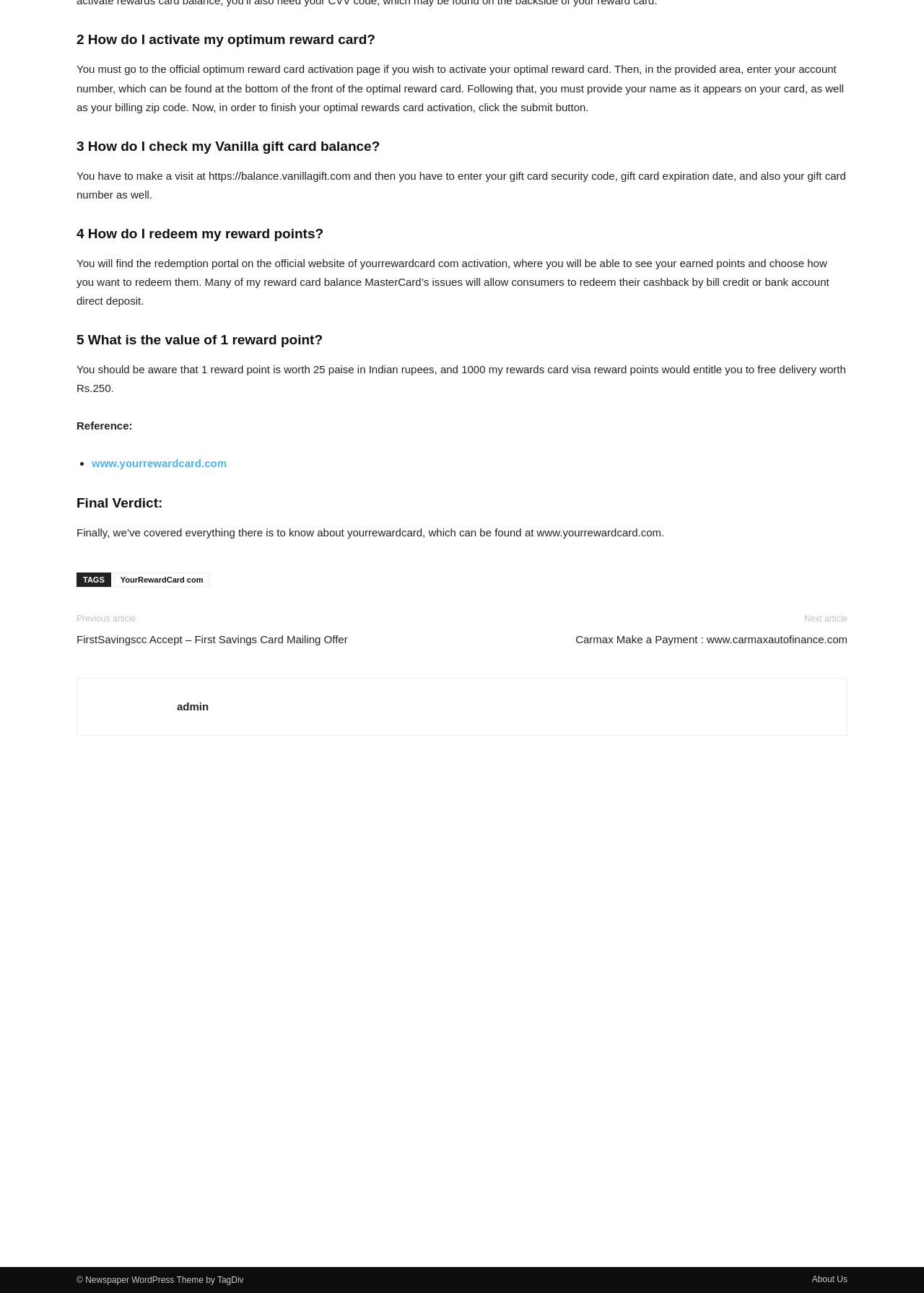From the element description: "admin", extract the bounding box coordinates of the UI element. The coordinates should be expressed as four float numbers between 0 and 1, in the order [left, top, right, bottom].

[0.191, 0.541, 0.226, 0.551]